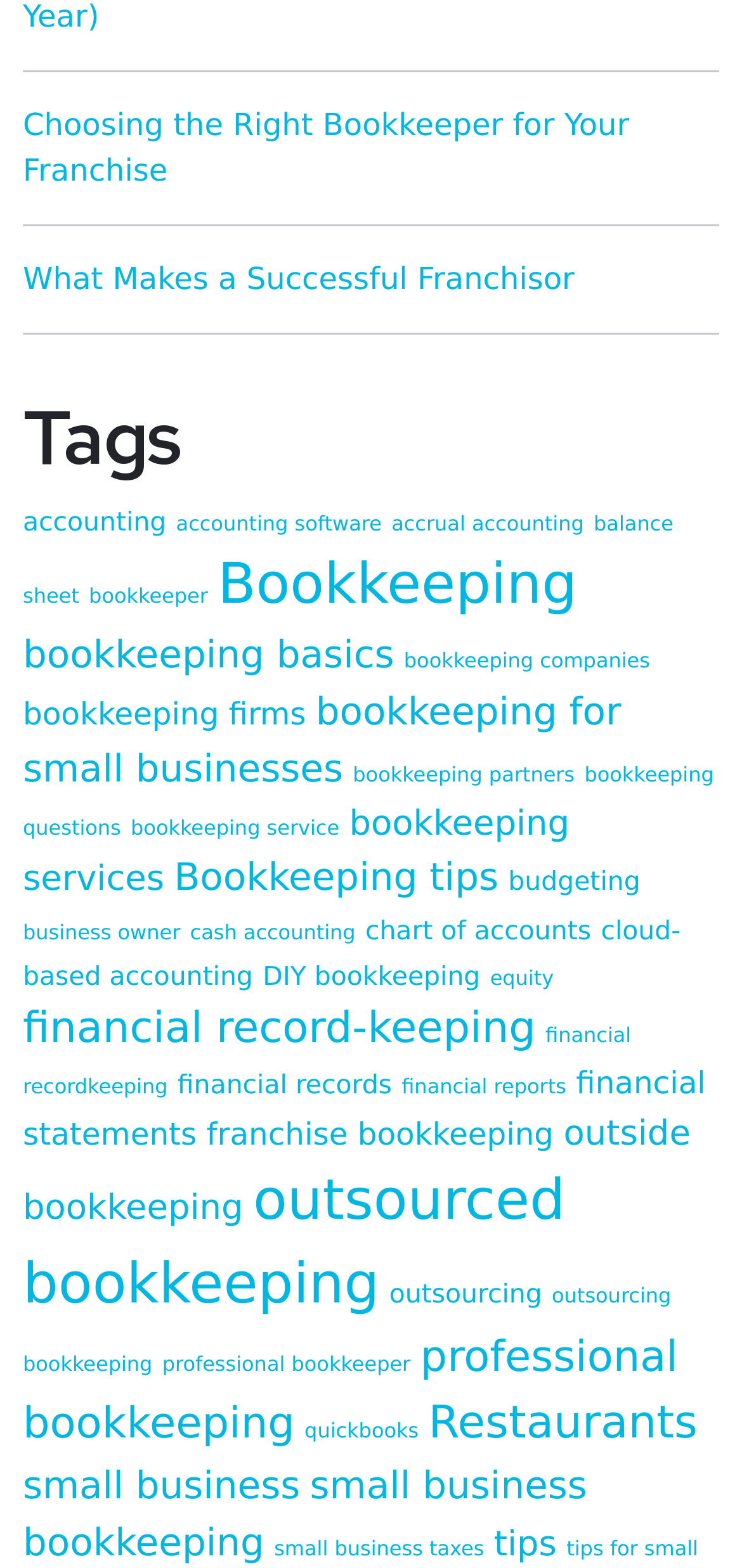Answer this question in one word or a short phrase: How many links are related to 'accounting'?

3 items